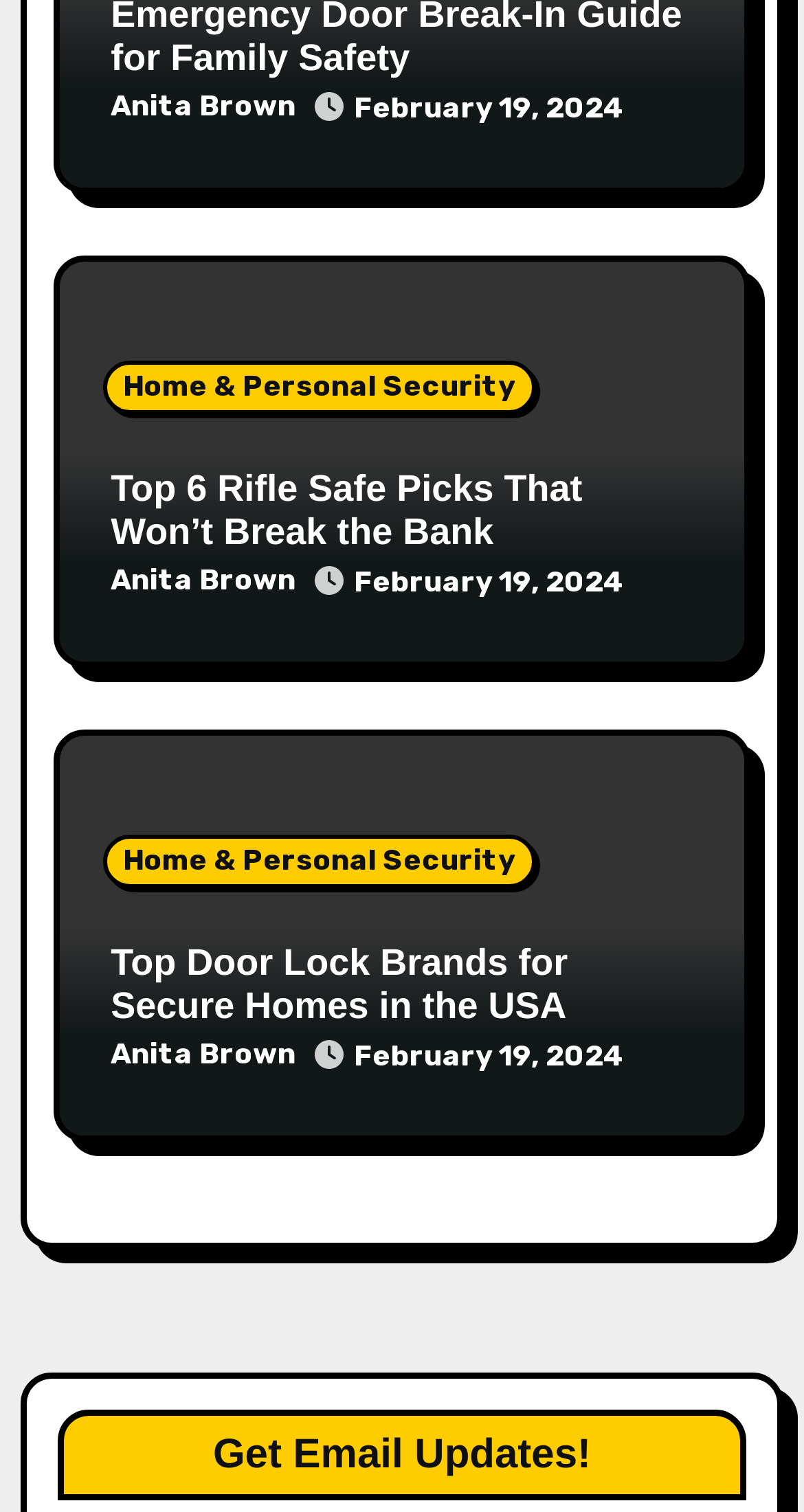Using a single word or phrase, answer the following question: 
What is the author's name?

Anita Brown